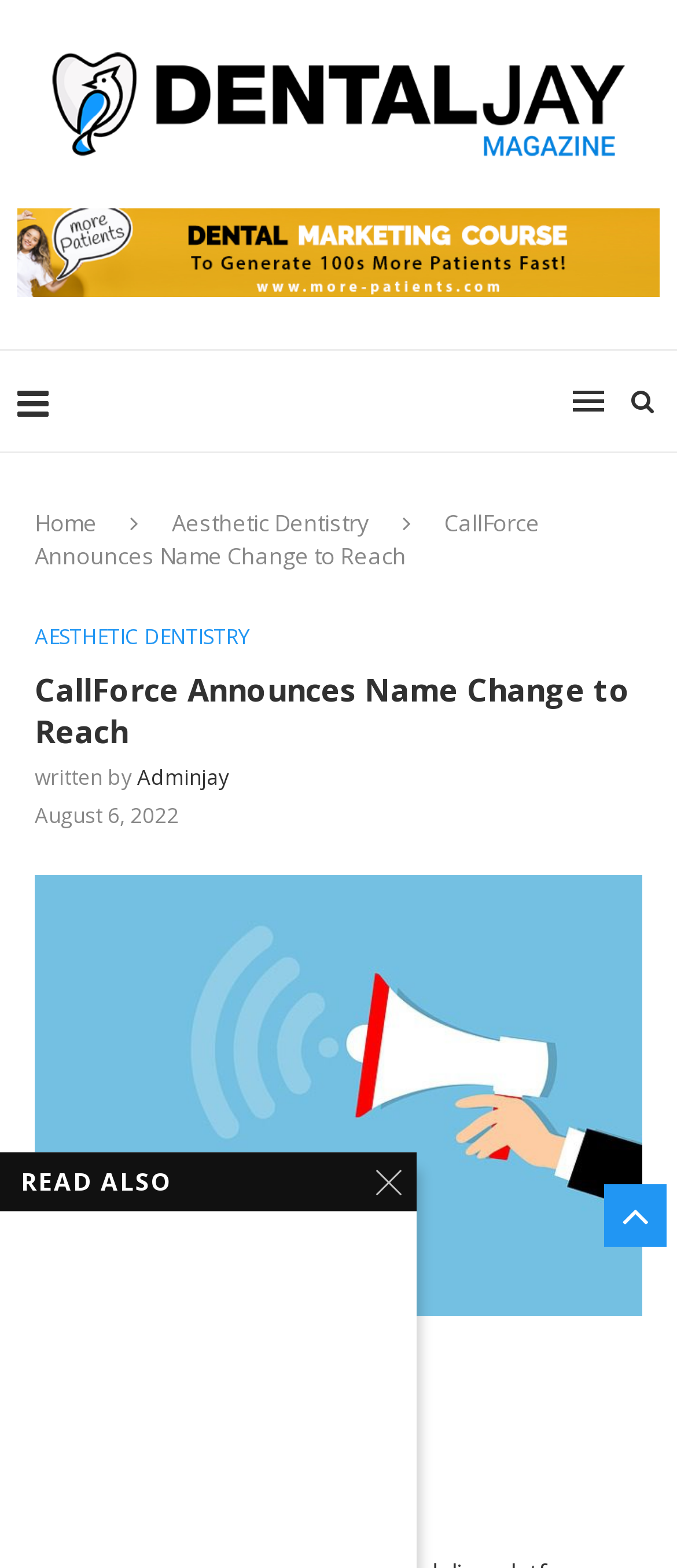What is the category of the article 'AESTHETIC DENTISTRY'?
Answer the question in a detailed and comprehensive manner.

The category of the article 'AESTHETIC DENTISTRY' can be determined by reading the link text 'Aesthetic Dentistry' which is located above the article's heading.